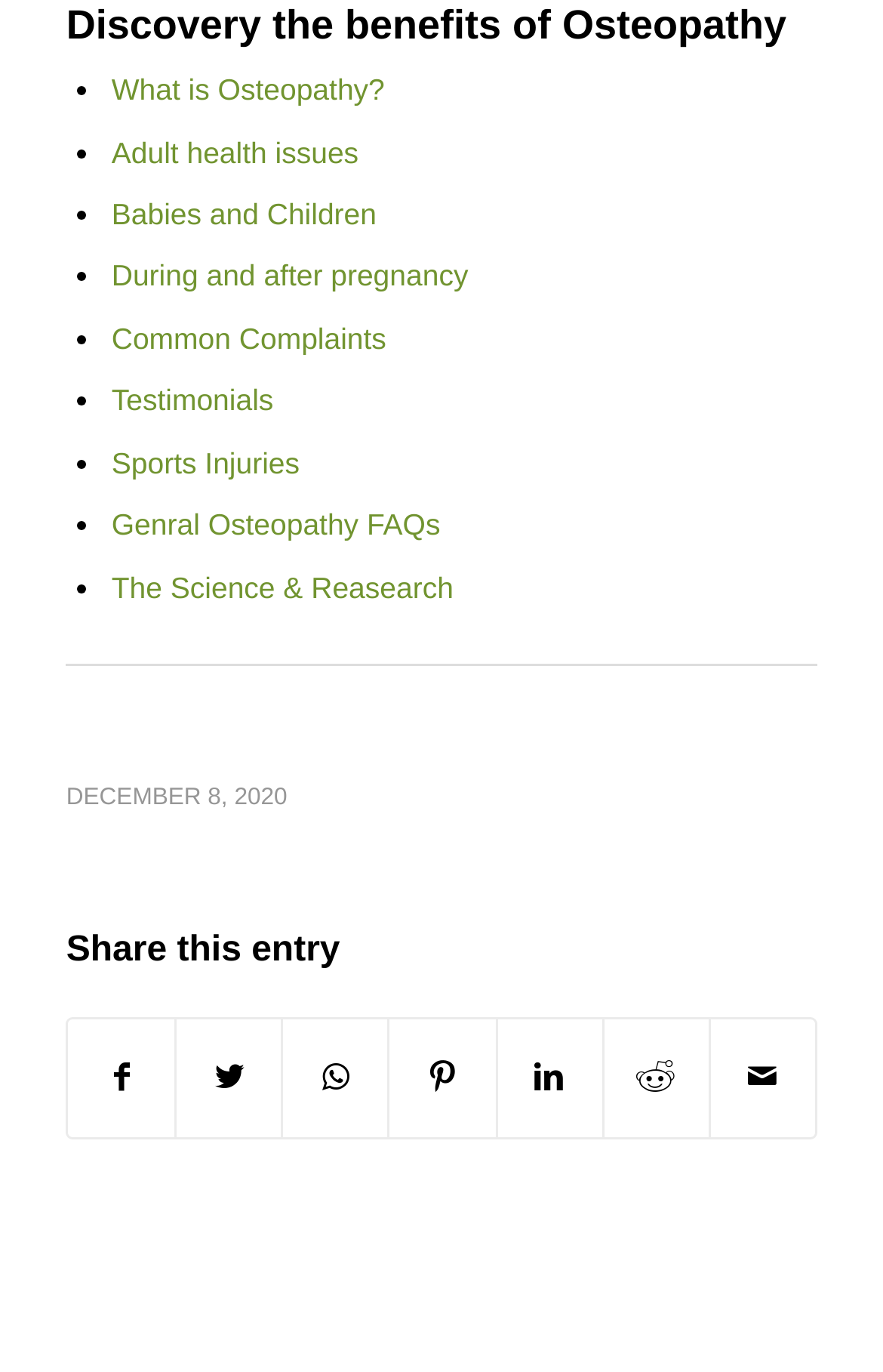Indicate the bounding box coordinates of the element that must be clicked to execute the instruction: "Check the date of the entry". The coordinates should be given as four float numbers between 0 and 1, i.e., [left, top, right, bottom].

[0.075, 0.571, 0.325, 0.591]